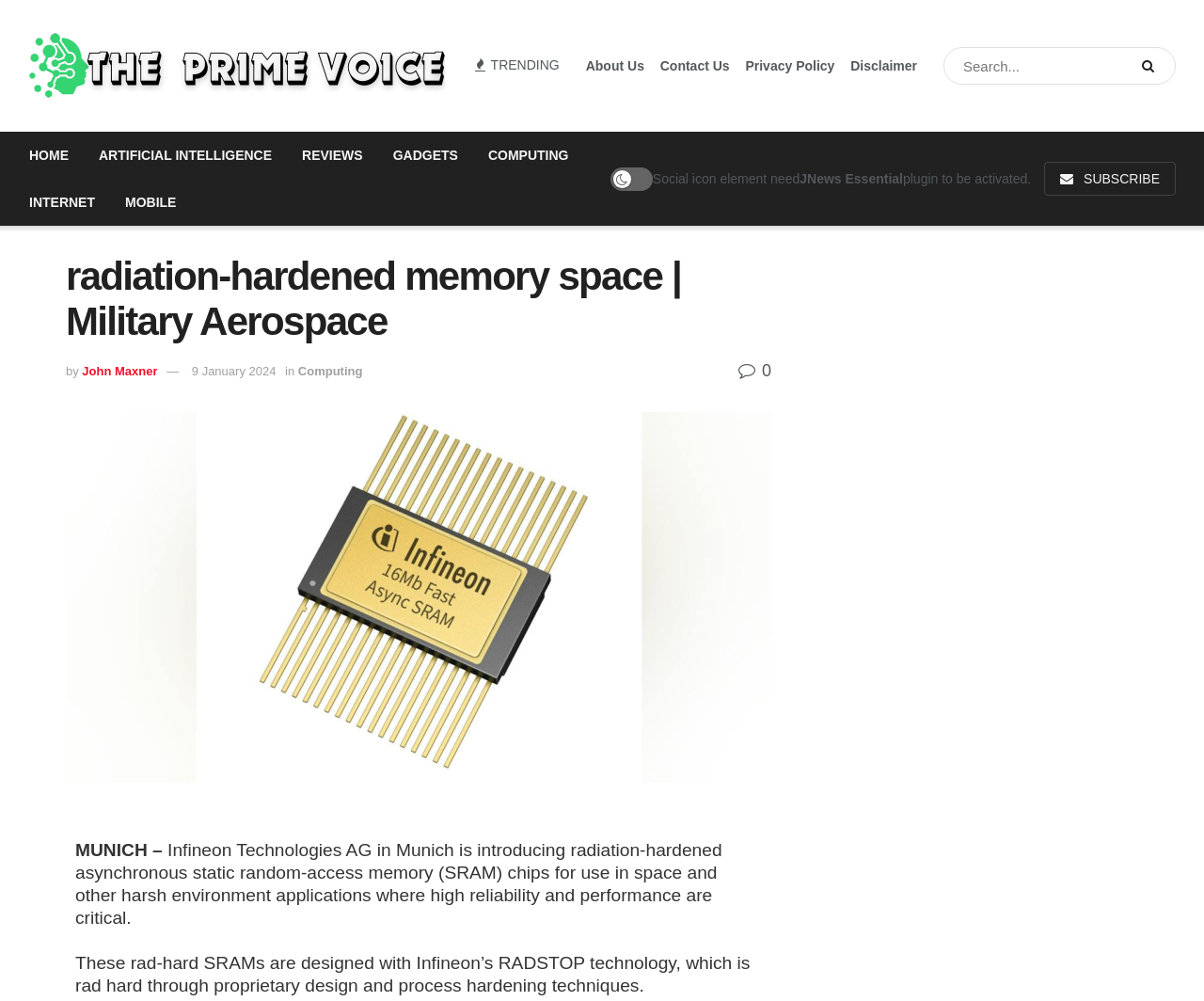Determine the bounding box coordinates of the element's region needed to click to follow the instruction: "Click on the 'About Us' link". Provide these coordinates as four float numbers between 0 and 1, formatted as [left, top, right, bottom].

[0.486, 0.042, 0.535, 0.089]